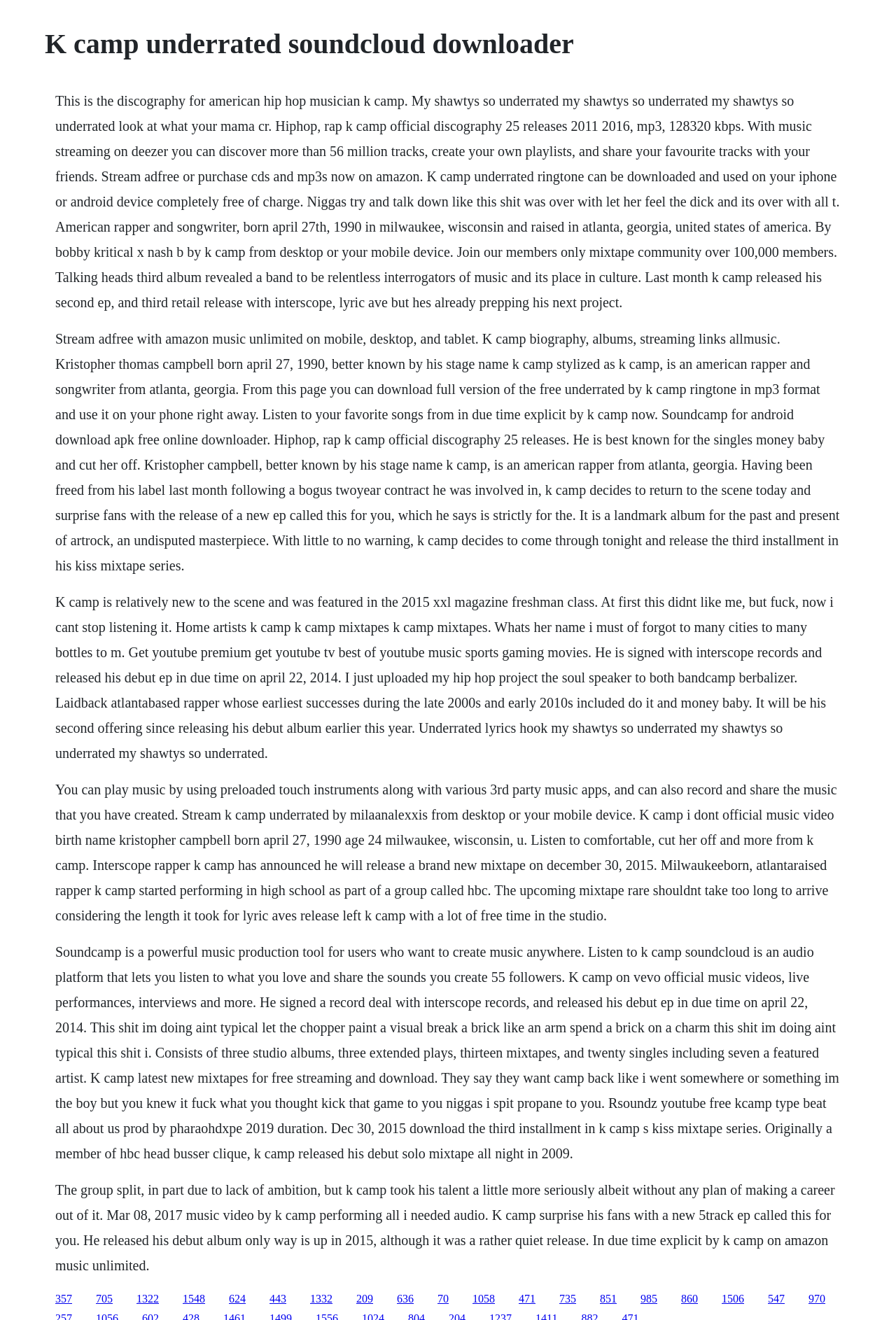Extract the top-level heading from the webpage and provide its text.

K camp underrated soundcloud downloader